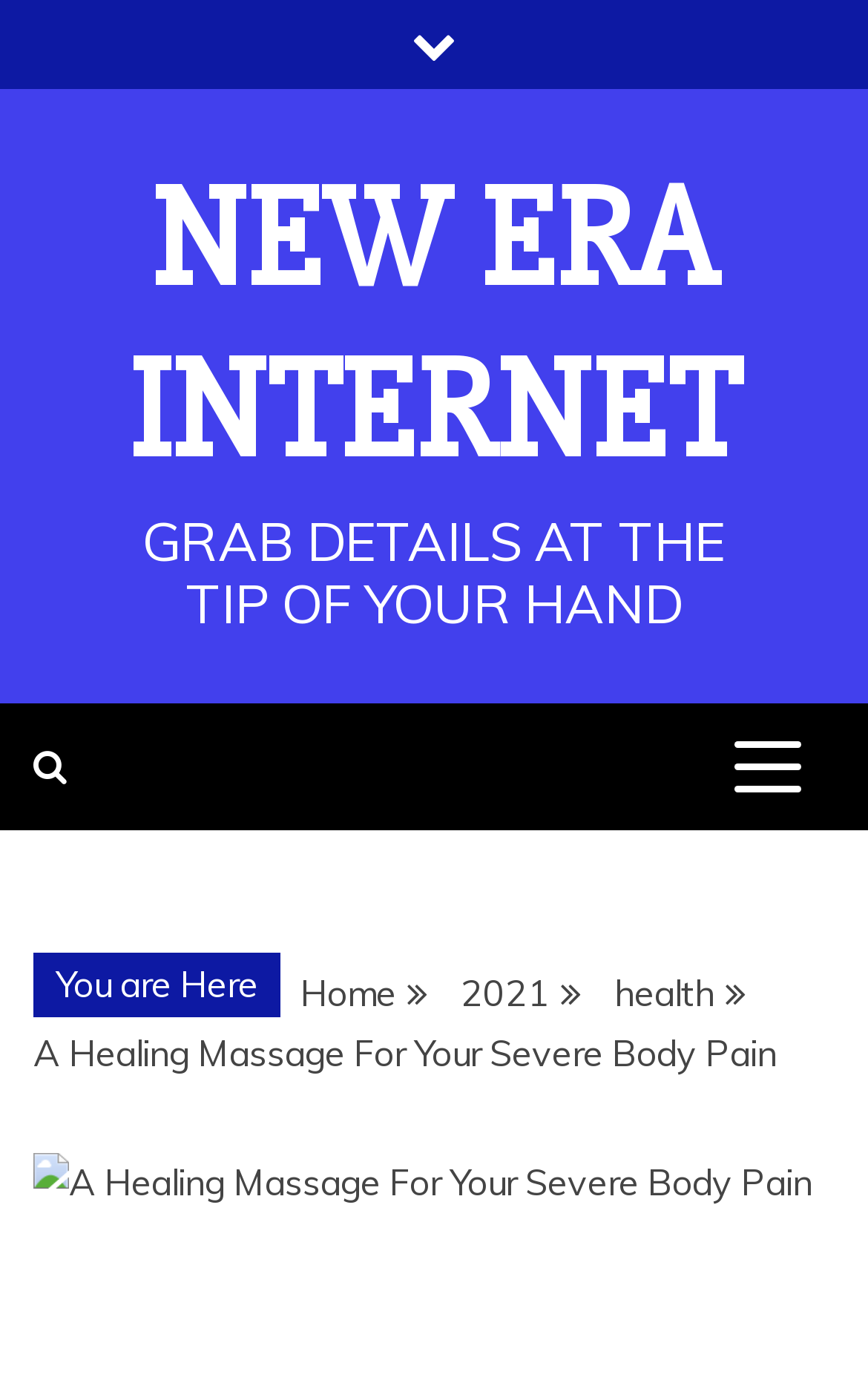Please locate the UI element described by "health" and provide its bounding box coordinates.

[0.708, 0.701, 0.823, 0.733]